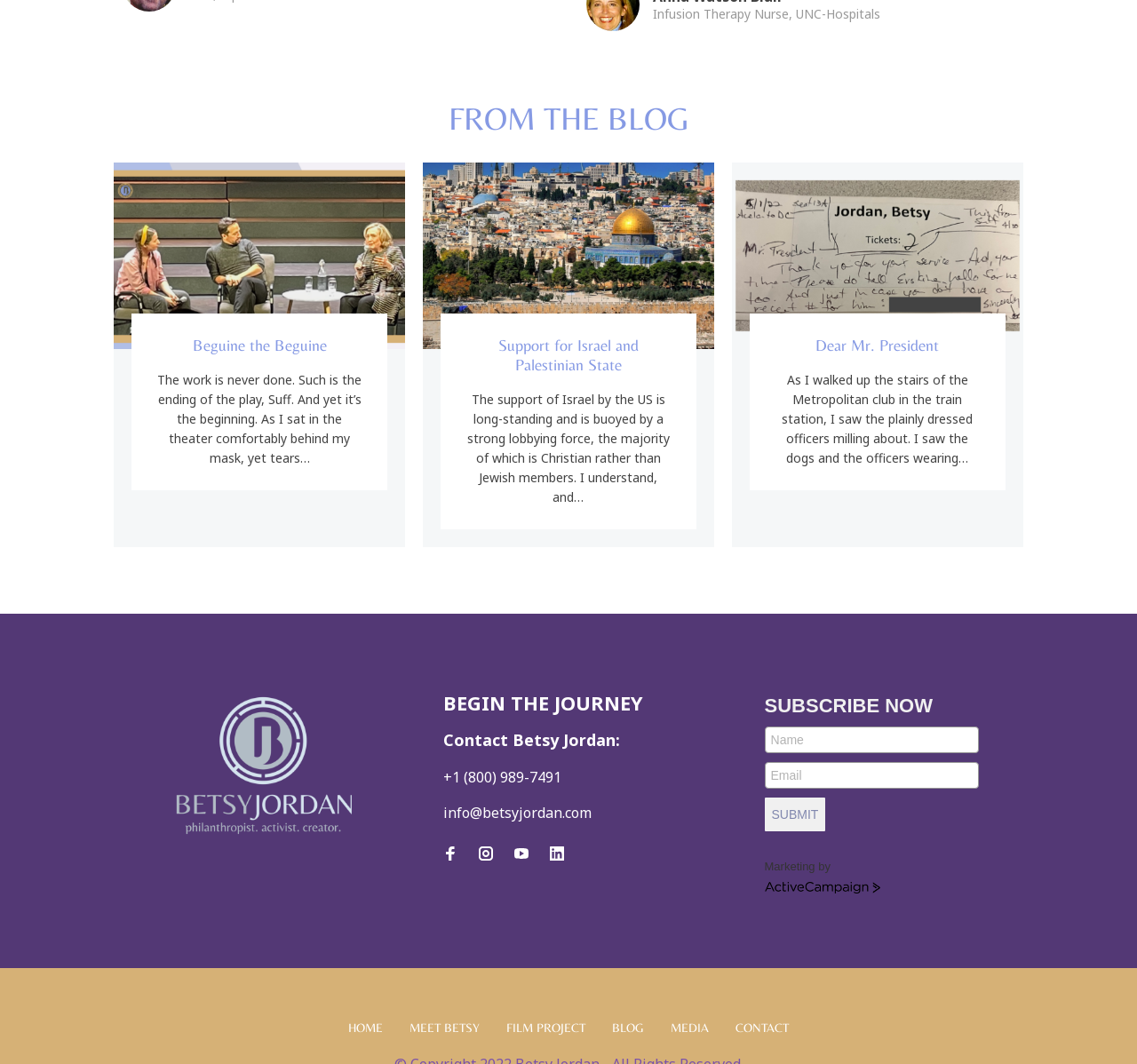Please determine the bounding box coordinates of the element to click on in order to accomplish the following task: "Click on the 'HOME' link". Ensure the coordinates are four float numbers ranging from 0 to 1, i.e., [left, top, right, bottom].

[0.295, 0.951, 0.348, 0.98]